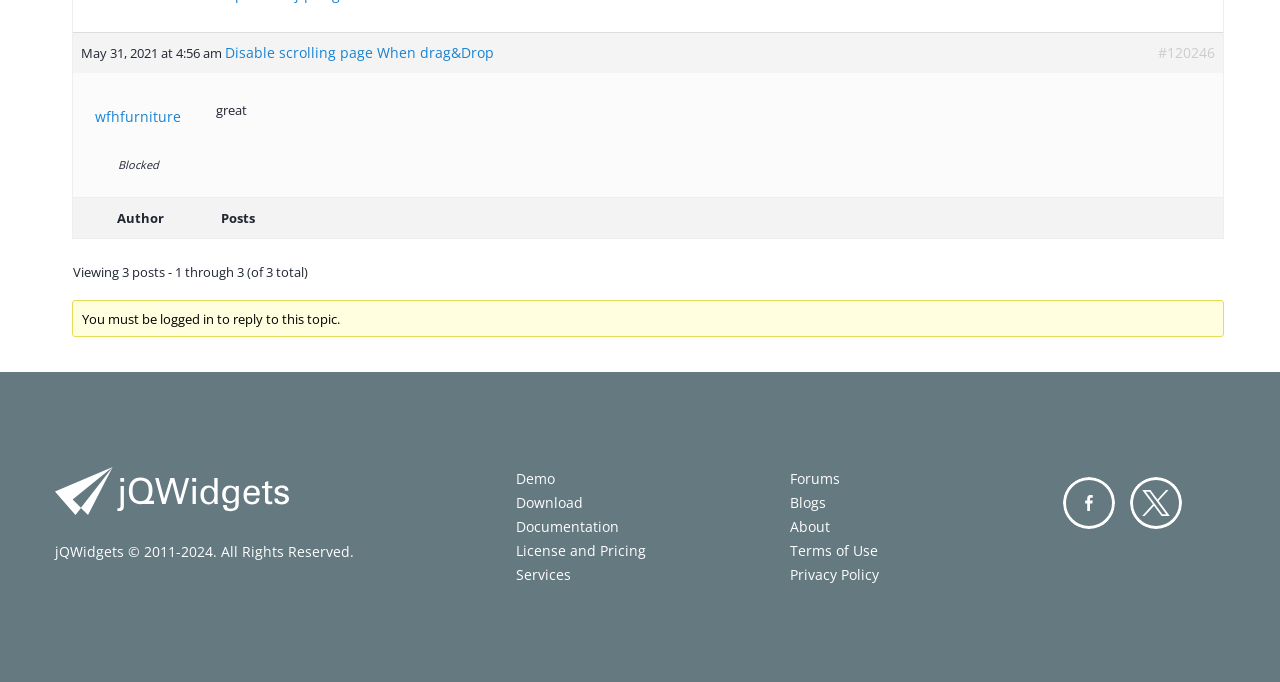Based on the image, please elaborate on the answer to the following question:
What is the name of the social media platform with a link at the top-right corner?

The social media platform with a link at the top-right corner can be identified as Facebook based on the link text and its position on the webpage.